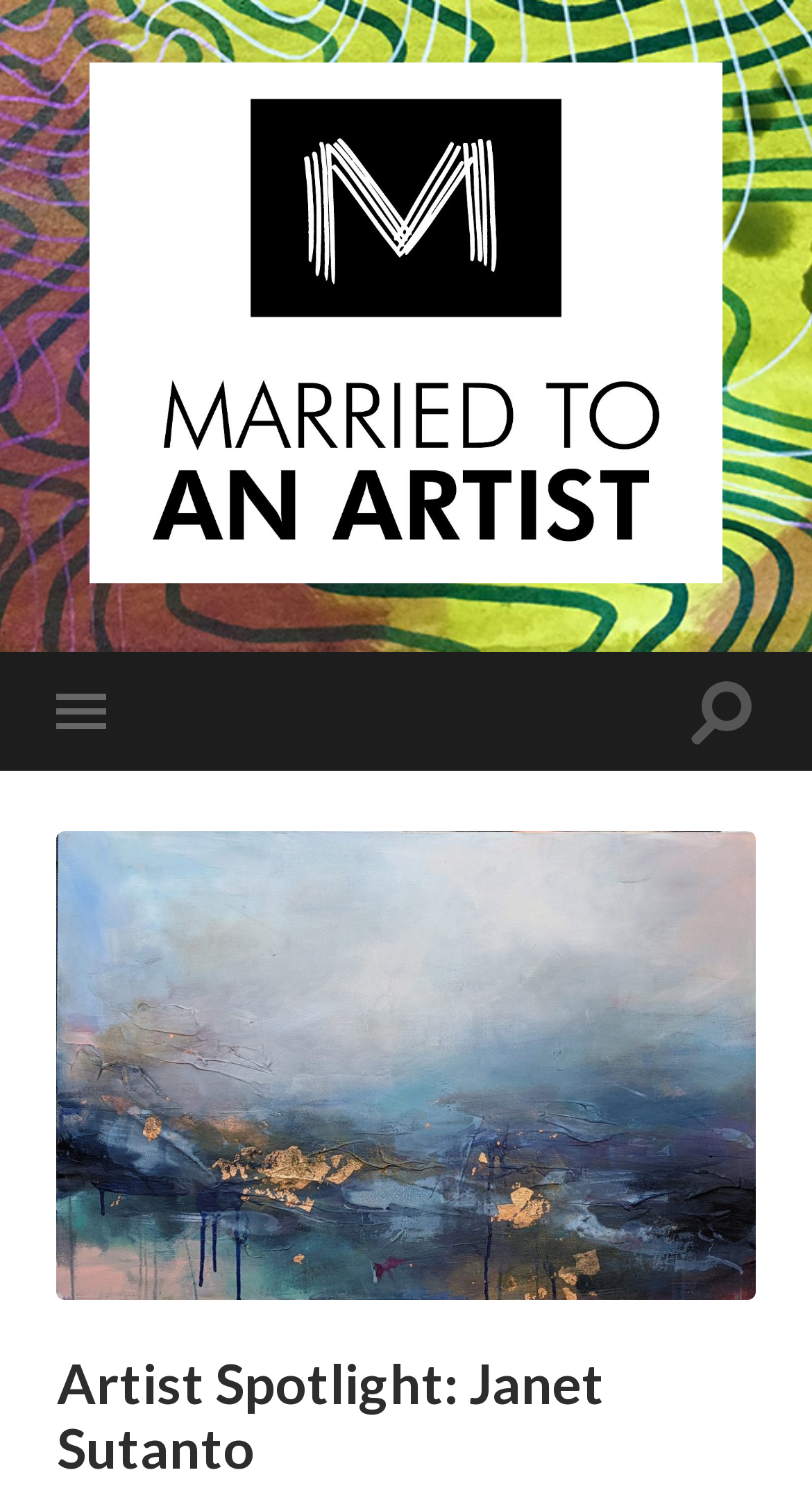Determine the main text heading of the webpage and provide its content.

Artist Spotlight: Janet Sutanto